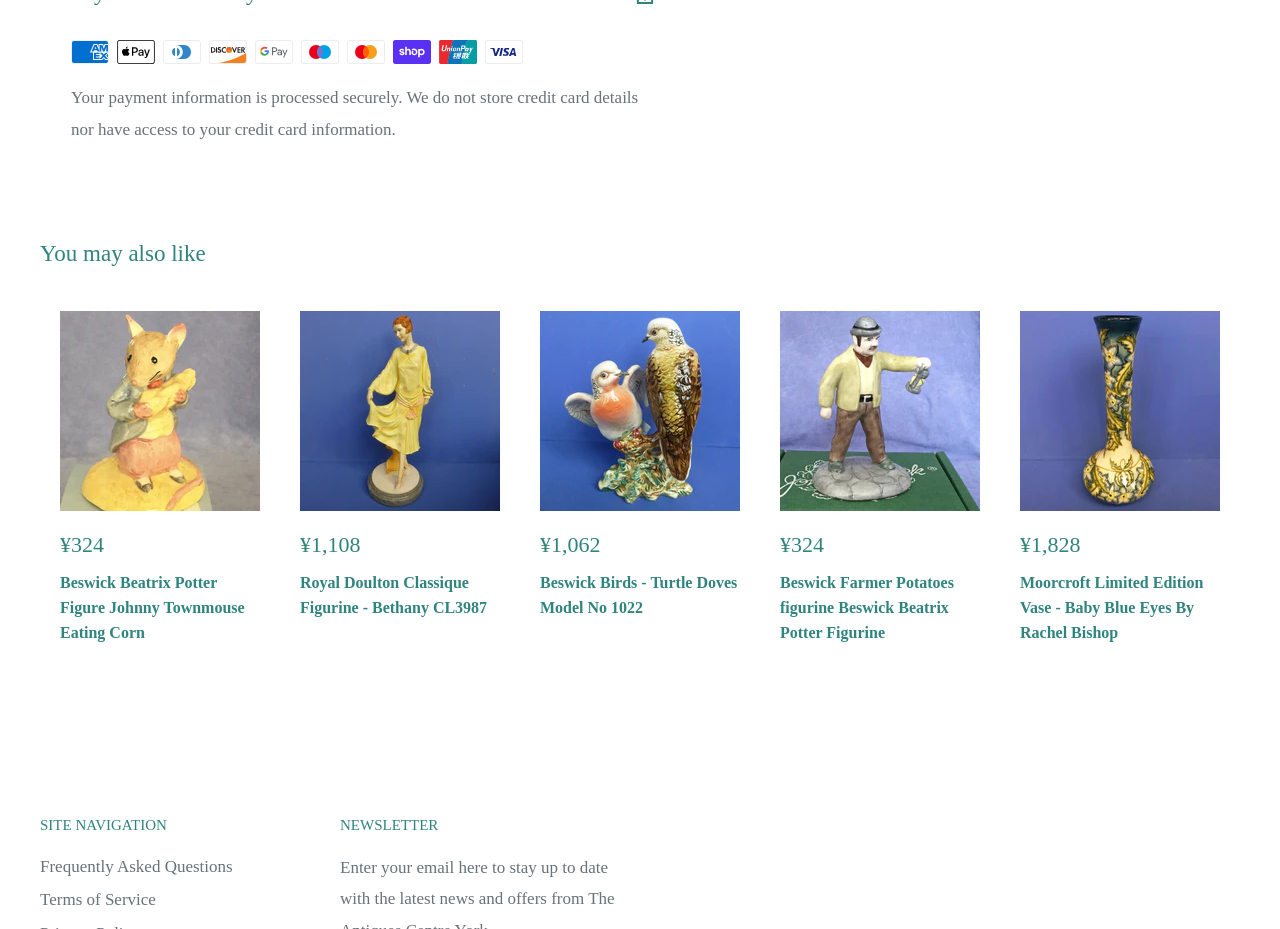Indicate the bounding box coordinates of the element that must be clicked to execute the instruction: "Browse 'Beswick Beatrix Potter Figure Johnny Townmouse Eating Corn'". The coordinates should be given as four float numbers between 0 and 1, i.e., [left, top, right, bottom].

[0.047, 0.335, 0.203, 0.55]